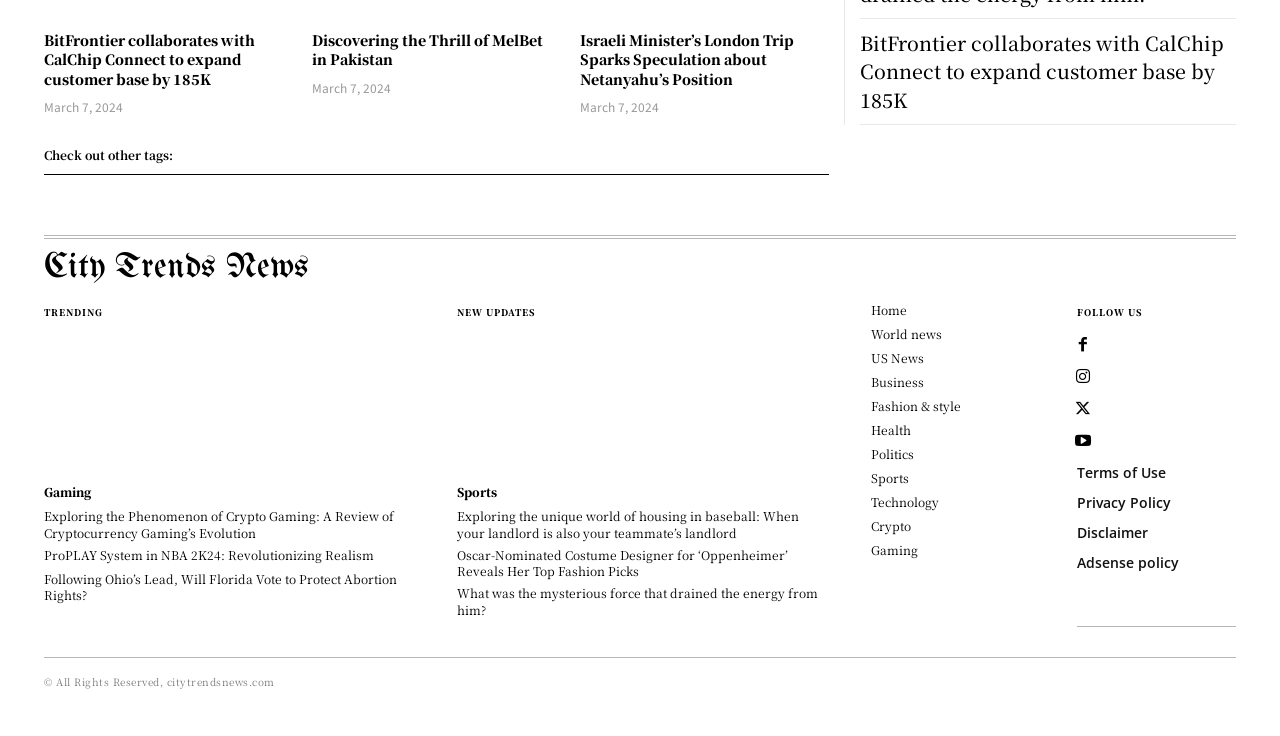What is the topic of the news article with the heading 'ProPLAY System in NBA 2K24: Revolutionizing Realism'?
Please look at the screenshot and answer using one word or phrase.

Gaming